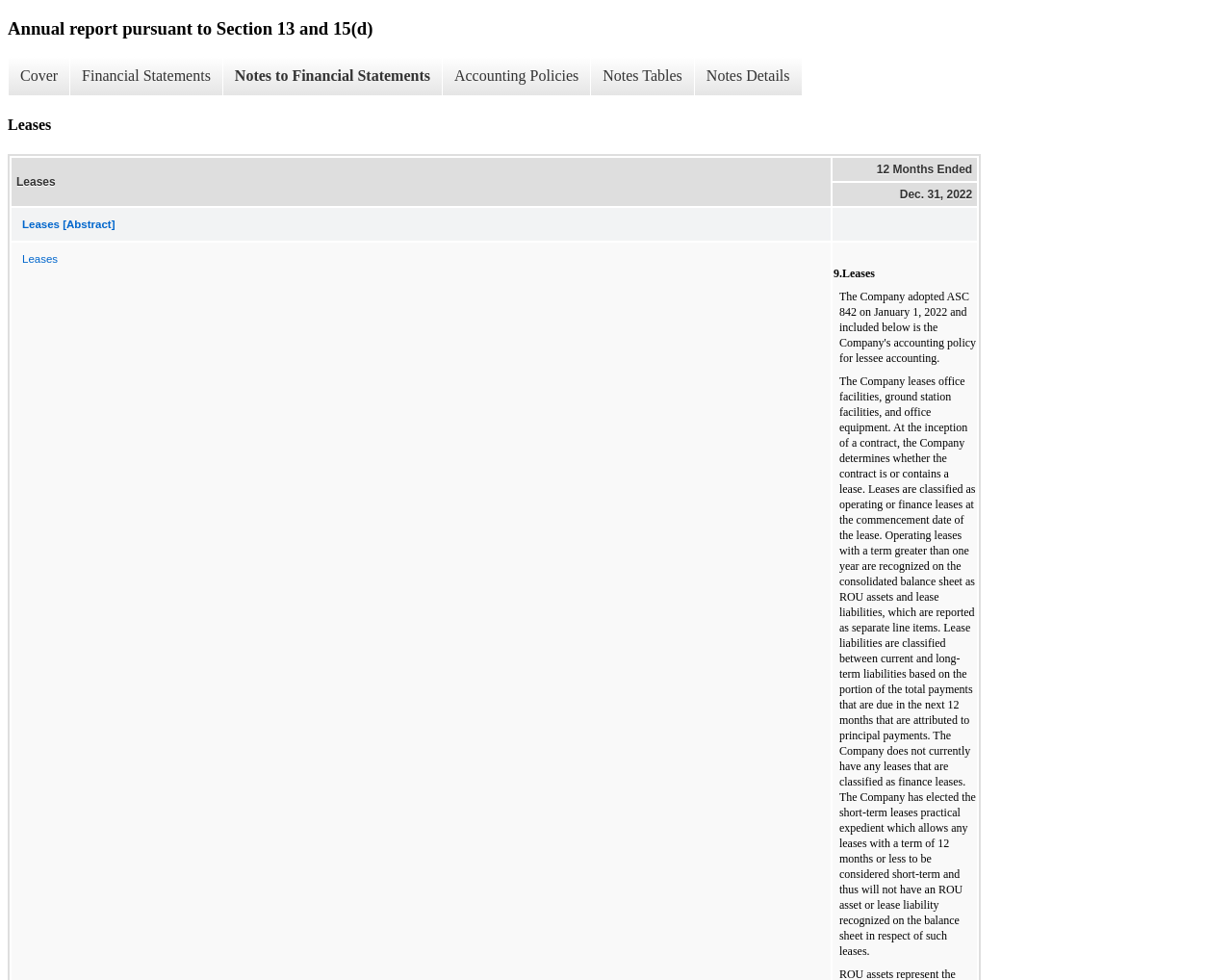Generate a comprehensive caption for the webpage you are viewing.

The webpage appears to be an annual report of Spire Global, Inc. pursuant to Section 13 and 15(d). At the top, there is a heading that matches the title of the report. Below the heading, there are several links arranged horizontally, including "Cover", "Financial Statements", "Notes to Financial Statements", "Accounting Policies", "Notes Tables", and "Notes Details". 

Further down, there is another heading titled "Leases". Below this heading, there is a table with two column headers, "Leases" and "12 Months Ended". The table has three rows, with the first row containing a link to "Leases [Abstract]" and an empty cell. The second row has a column header "Dec. 31, 2022" and an empty cell. The third row has a grid cell containing a link to "Leases [Abstract]" and another grid cell with a non-breaking space character.